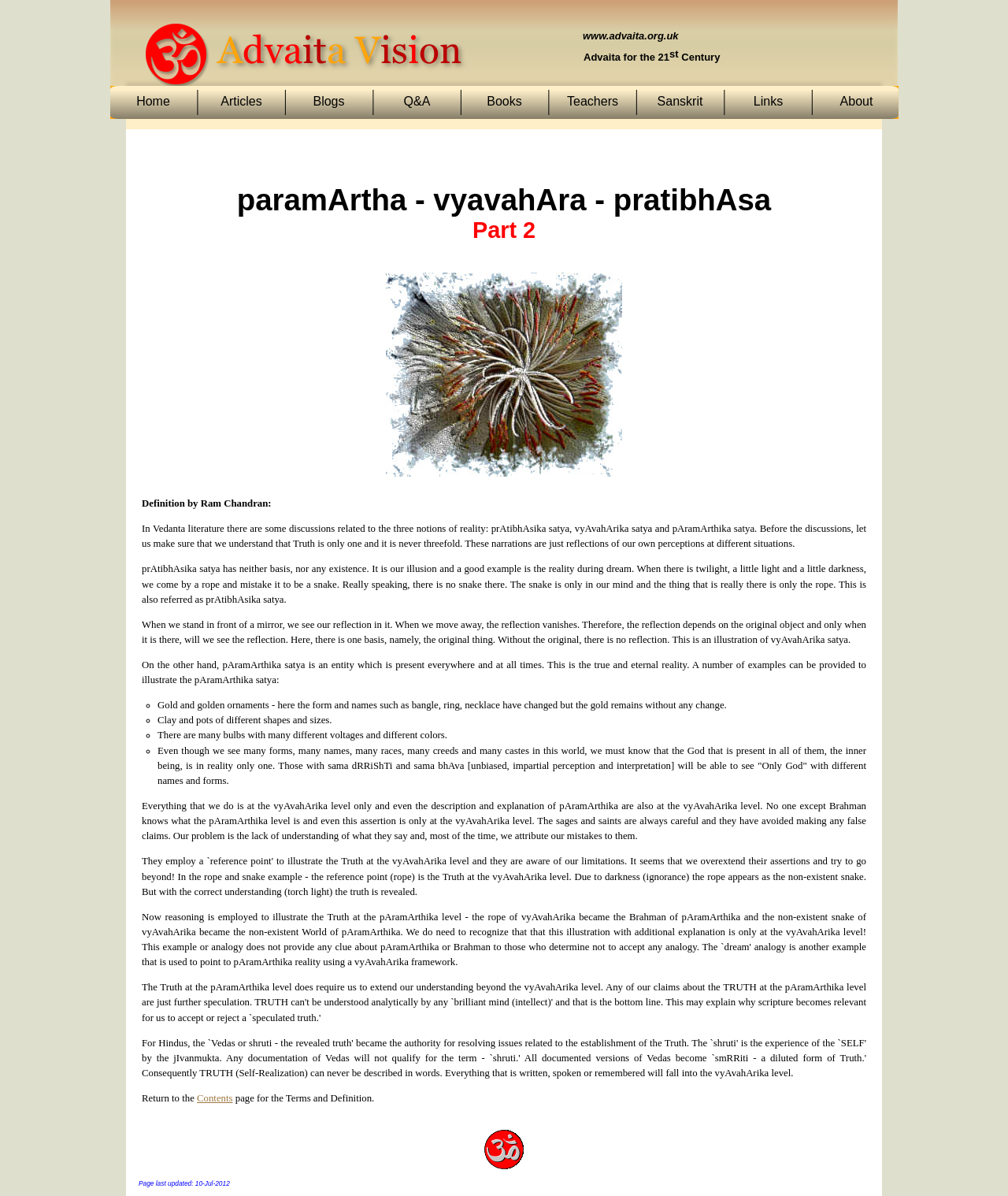Given the element description "Blogs" in the screenshot, predict the bounding box coordinates of that UI element.

[0.288, 0.079, 0.365, 0.092]